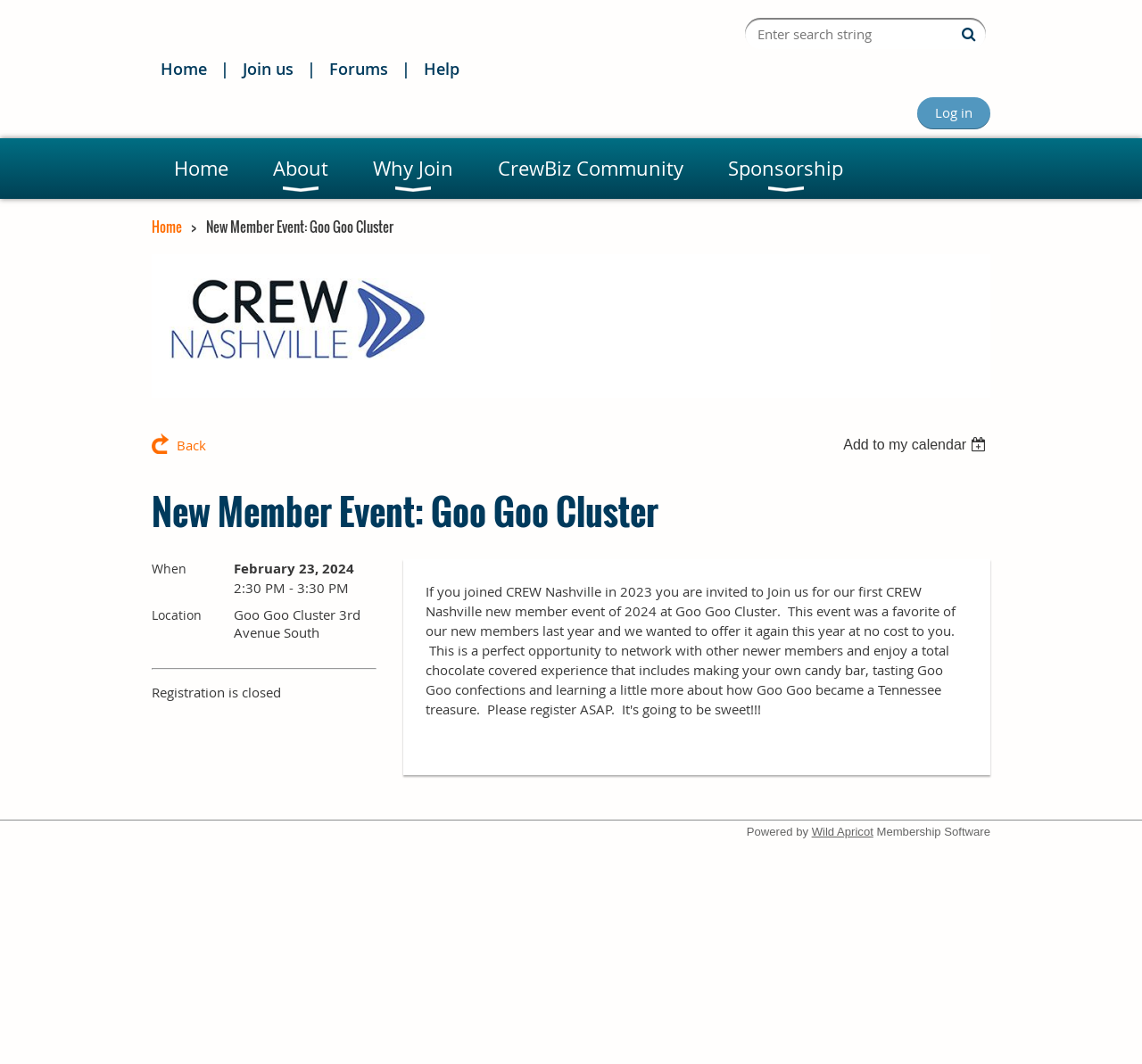Specify the bounding box coordinates for the region that must be clicked to perform the given instruction: "Follow Devin O'Connor on Twitter".

None